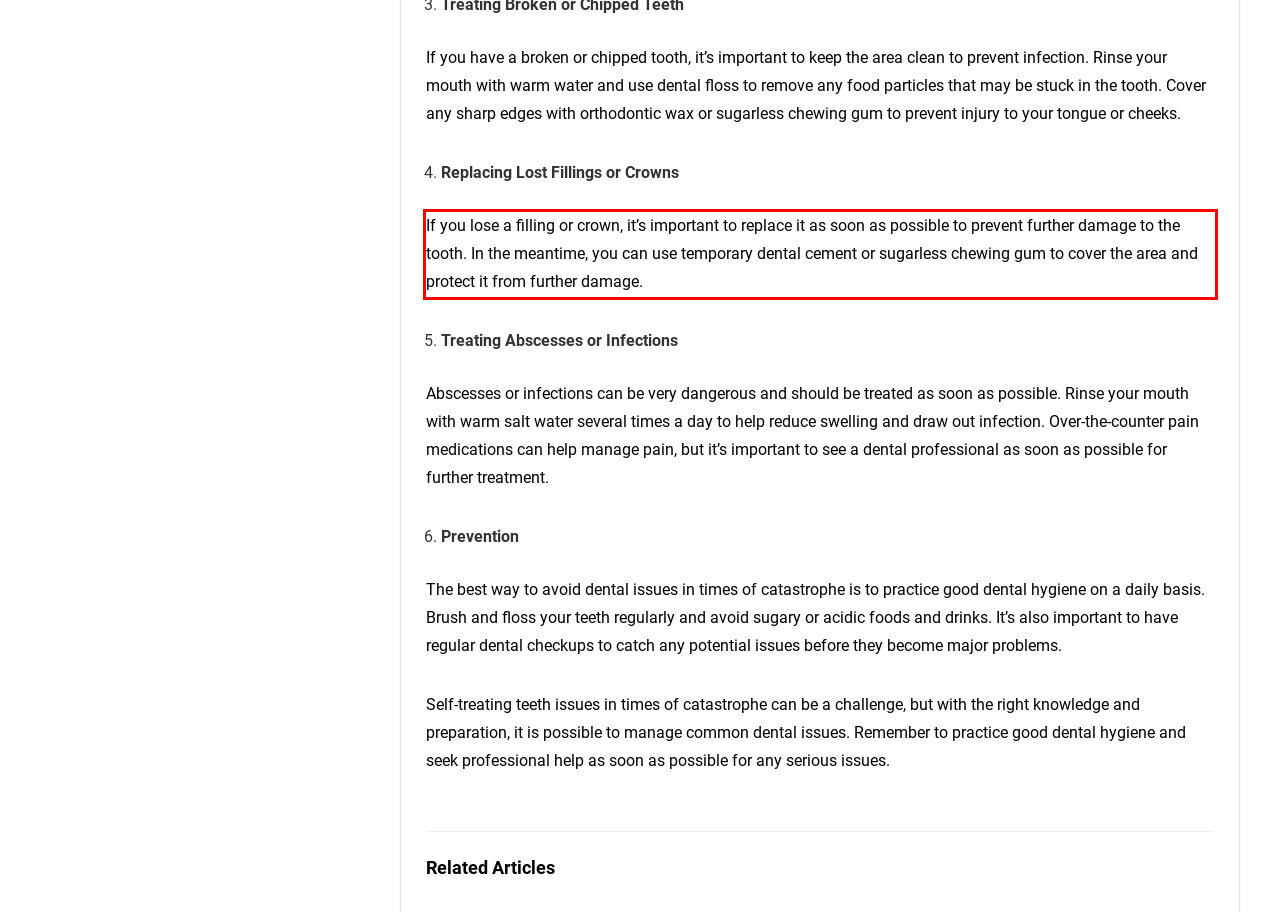You are given a screenshot with a red rectangle. Identify and extract the text within this red bounding box using OCR.

If you lose a filling or crown, it’s important to replace it as soon as possible to prevent further damage to the tooth. In the meantime, you can use temporary dental cement or sugarless chewing gum to cover the area and protect it from further damage.